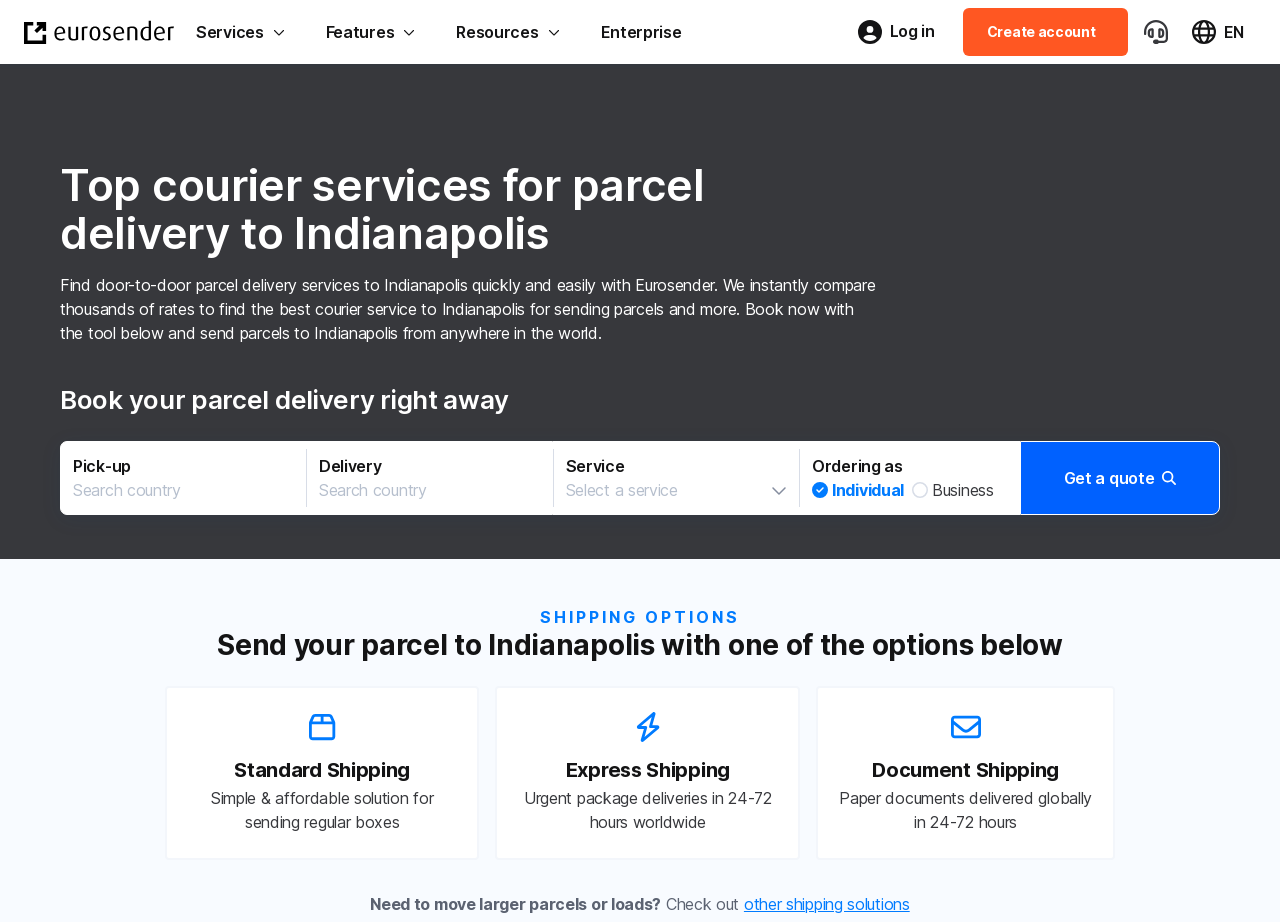For the given element description Create account, determine the bounding box coordinates of the UI element. The coordinates should follow the format (top-left x, top-left y, bottom-right x, bottom-right y) and be within the range of 0 to 1.

[0.752, 0.009, 0.881, 0.061]